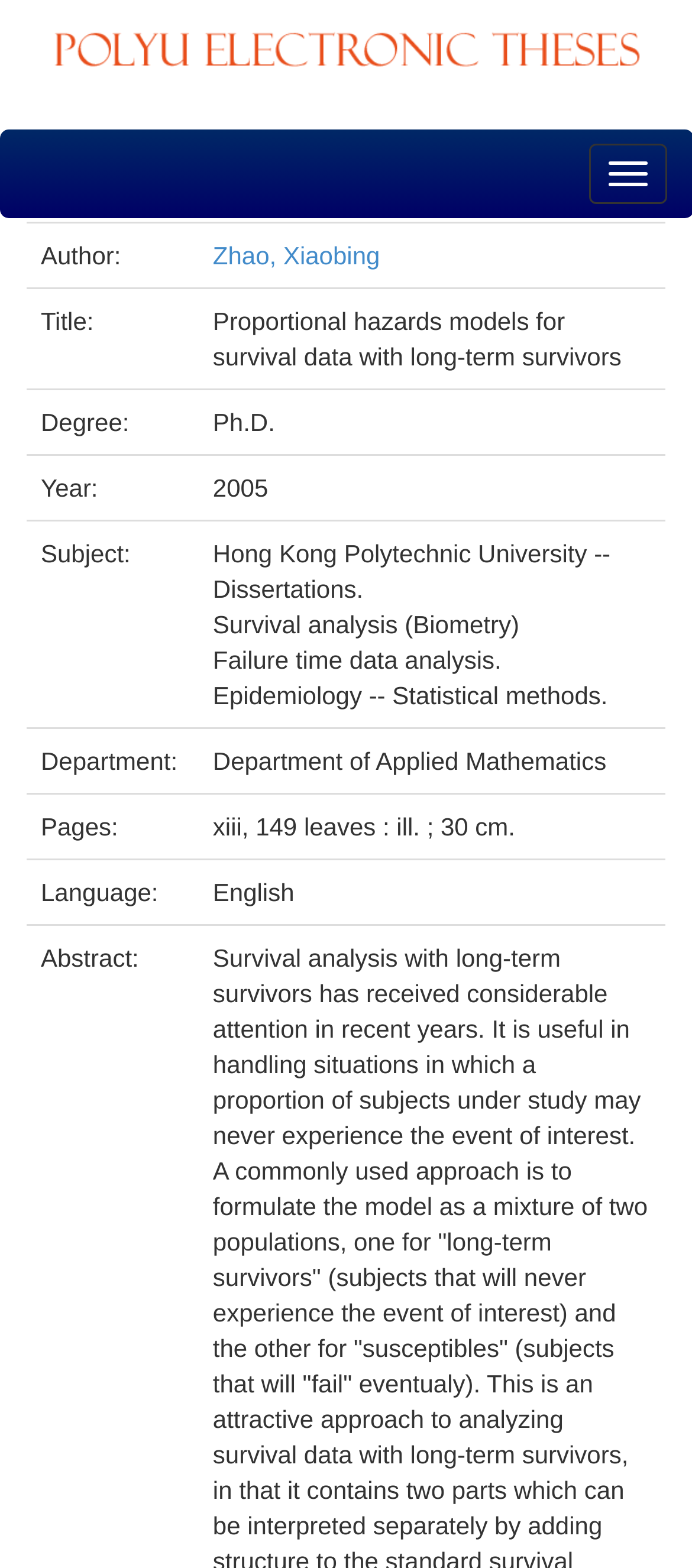What is the subject of the thesis?
Observe the image and answer the question with a one-word or short phrase response.

Hong Kong Polytechnic University -- Dissertations. Survival analysis (Biometry) Failure time data analysis. Epidemiology -- Statistical methods.